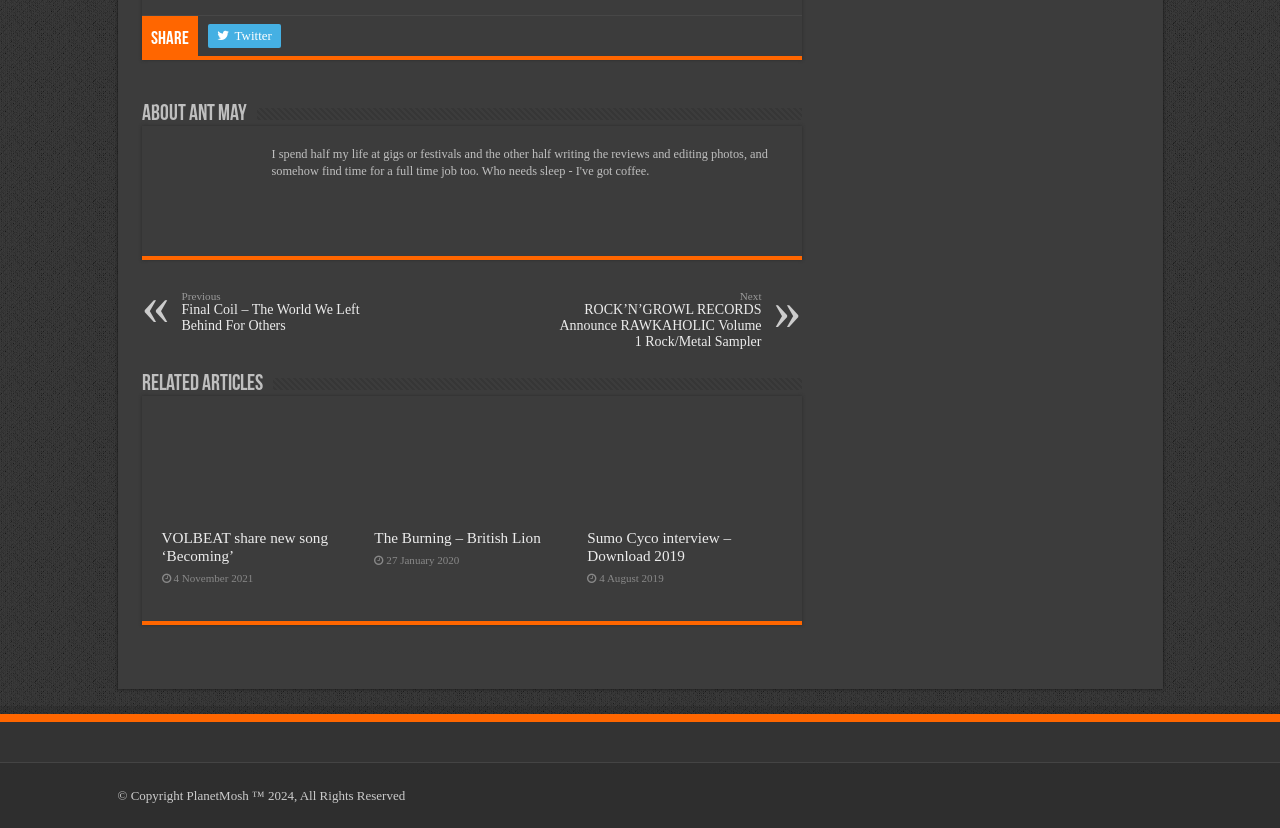Give a one-word or one-phrase response to the question:
What is the purpose of the links with Twitter and other icons?

Share